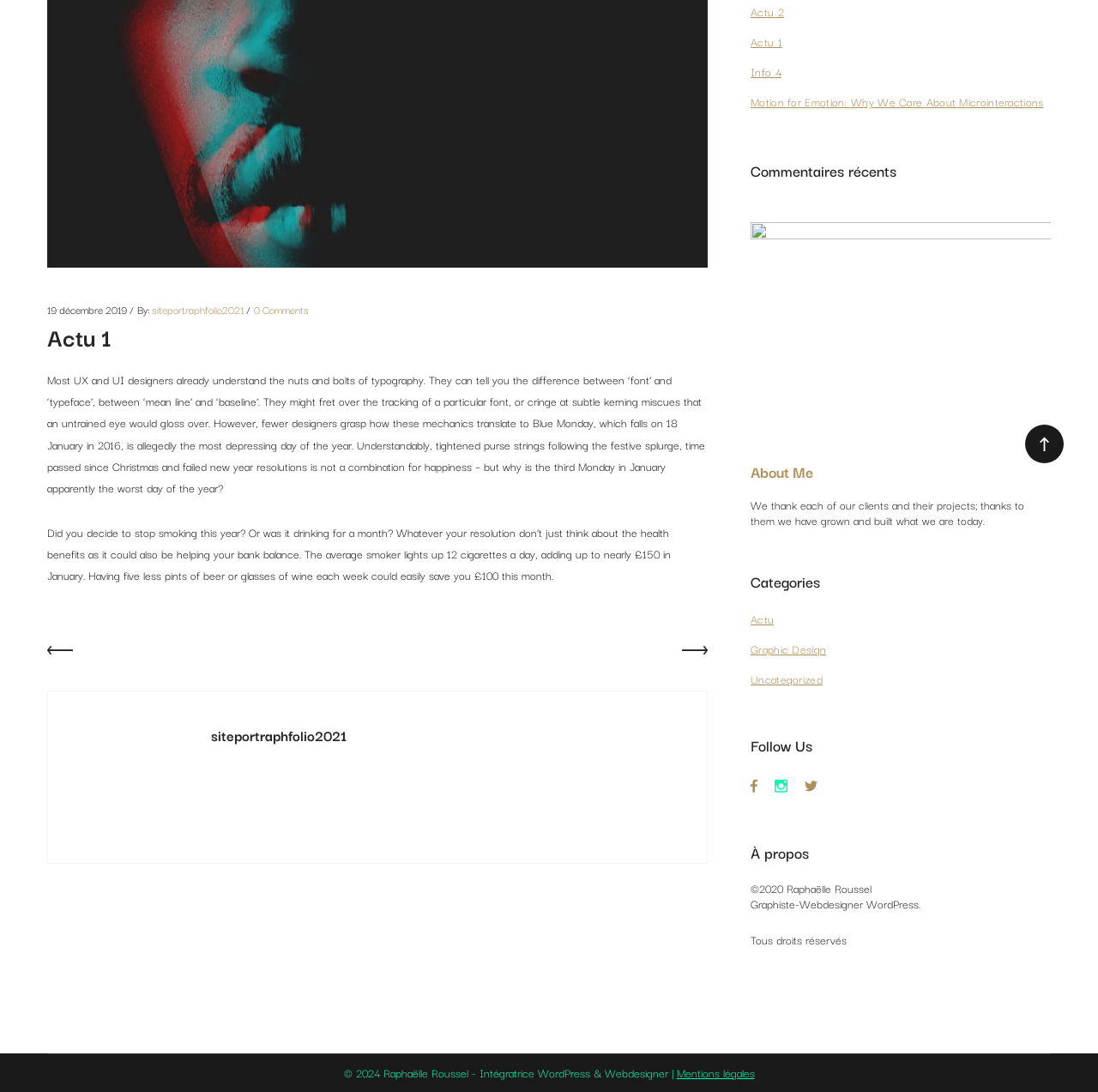Given the webpage screenshot, identify the bounding box of the UI element that matches this description: "Actu 1".

[0.684, 0.03, 0.712, 0.046]